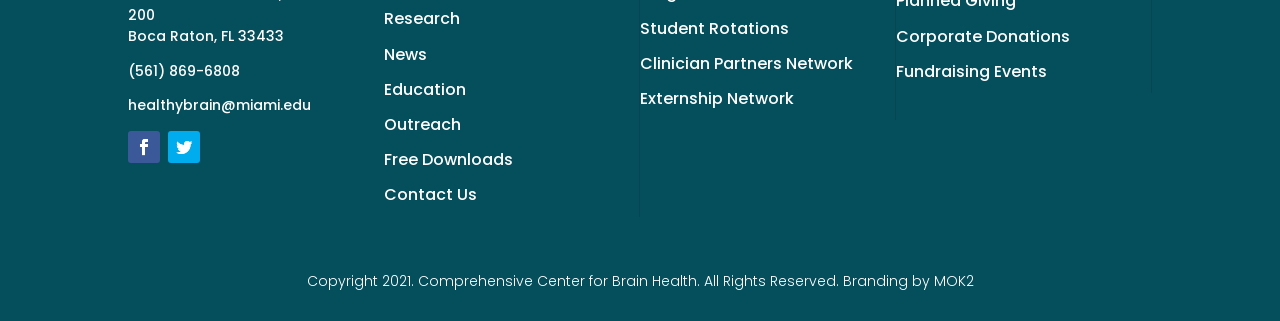Find the bounding box coordinates of the element to click in order to complete this instruction: "Visit the Research page". The bounding box coordinates must be four float numbers between 0 and 1, denoted as [left, top, right, bottom].

[0.3, 0.023, 0.359, 0.095]